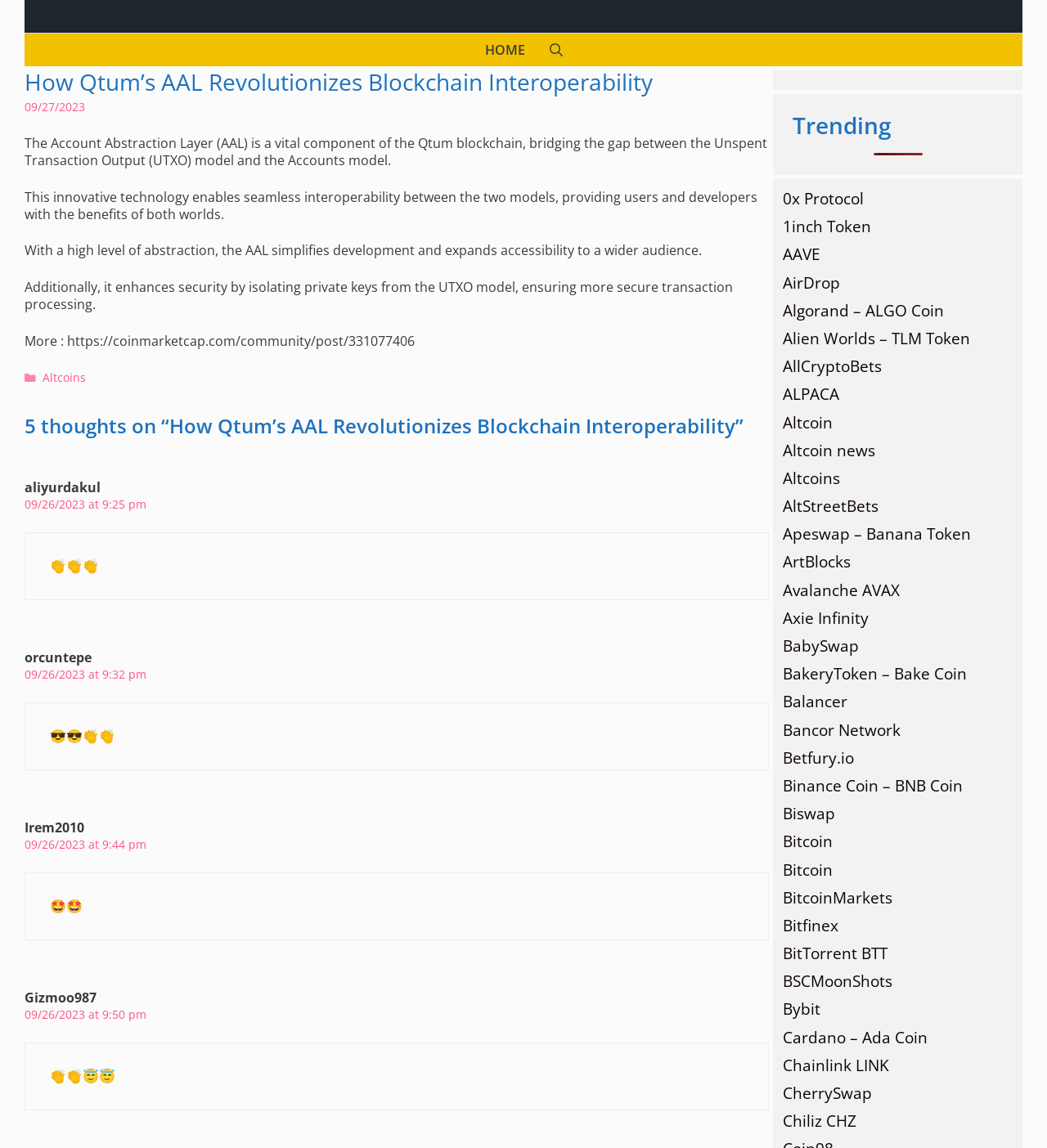Please locate the bounding box coordinates of the element that needs to be clicked to achieve the following instruction: "View the previous news article". The coordinates should be four float numbers between 0 and 1, i.e., [left, top, right, bottom].

None